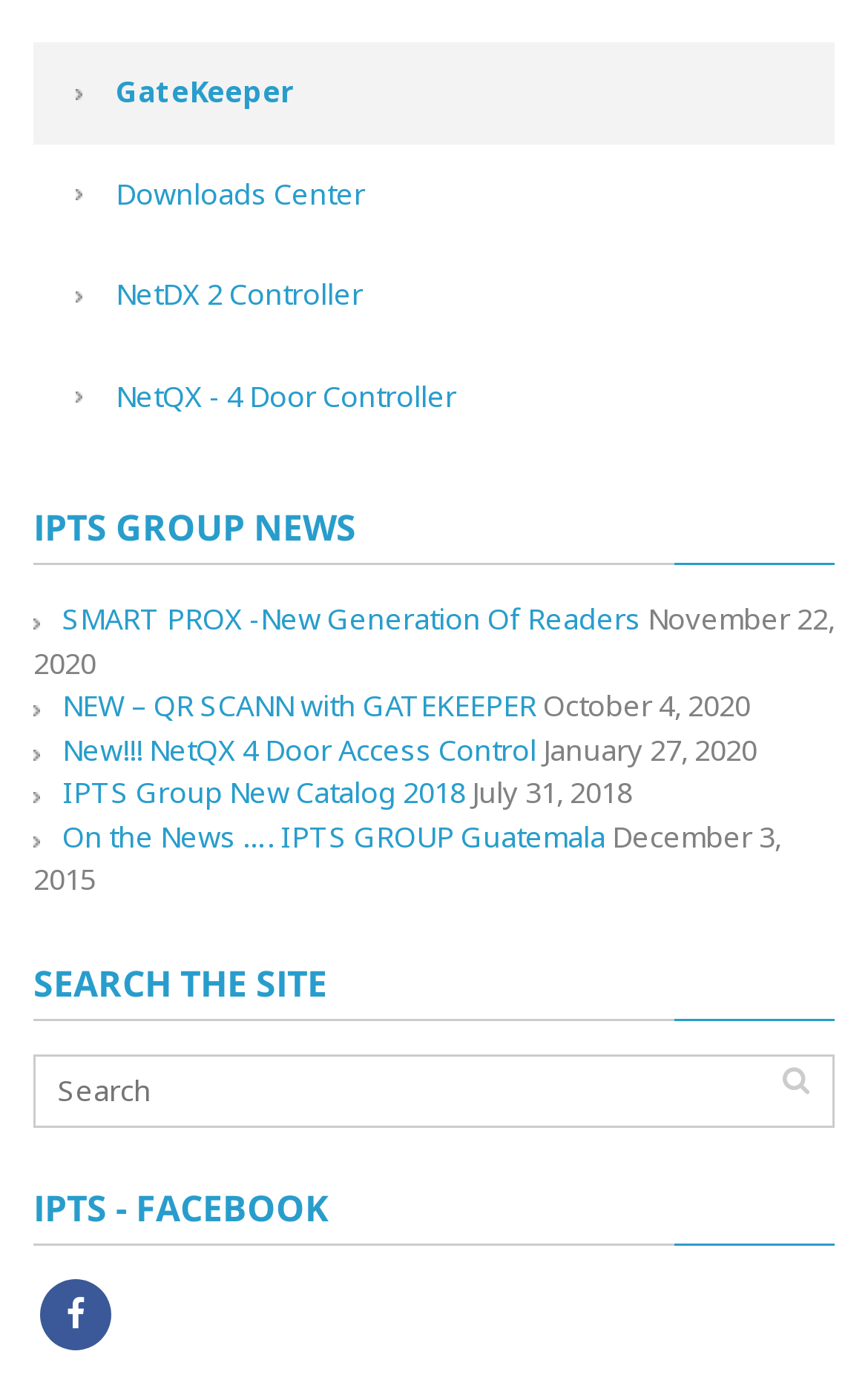Identify the coordinates of the bounding box for the element that must be clicked to accomplish the instruction: "Visit SMART PROX -New Generation Of Readers".

[0.072, 0.427, 0.738, 0.456]